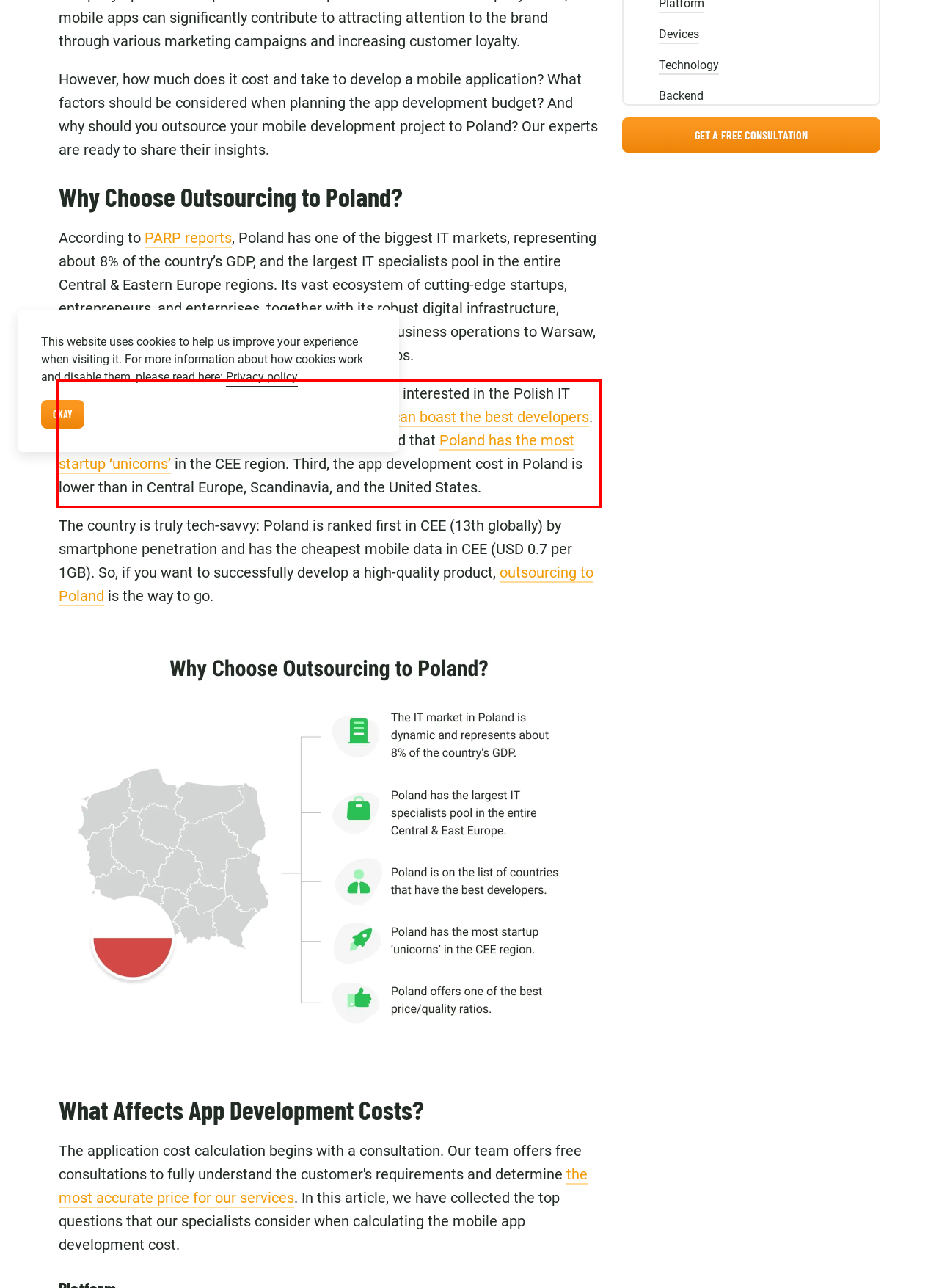You are given a screenshot showing a webpage with a red bounding box. Perform OCR to capture the text within the red bounding box.

It’s not surprising that tech corporations are strongly interested in the Polish IT market. First, Poland is on the list of countries that can boast the best developers. Second, a 2021 report by Google and Dealroom found that Poland has the most startup ‘unicorns’ in the CEE region. Third, the app development cost in Poland is lower than in Central Europe, Scandinavia, and the United States.